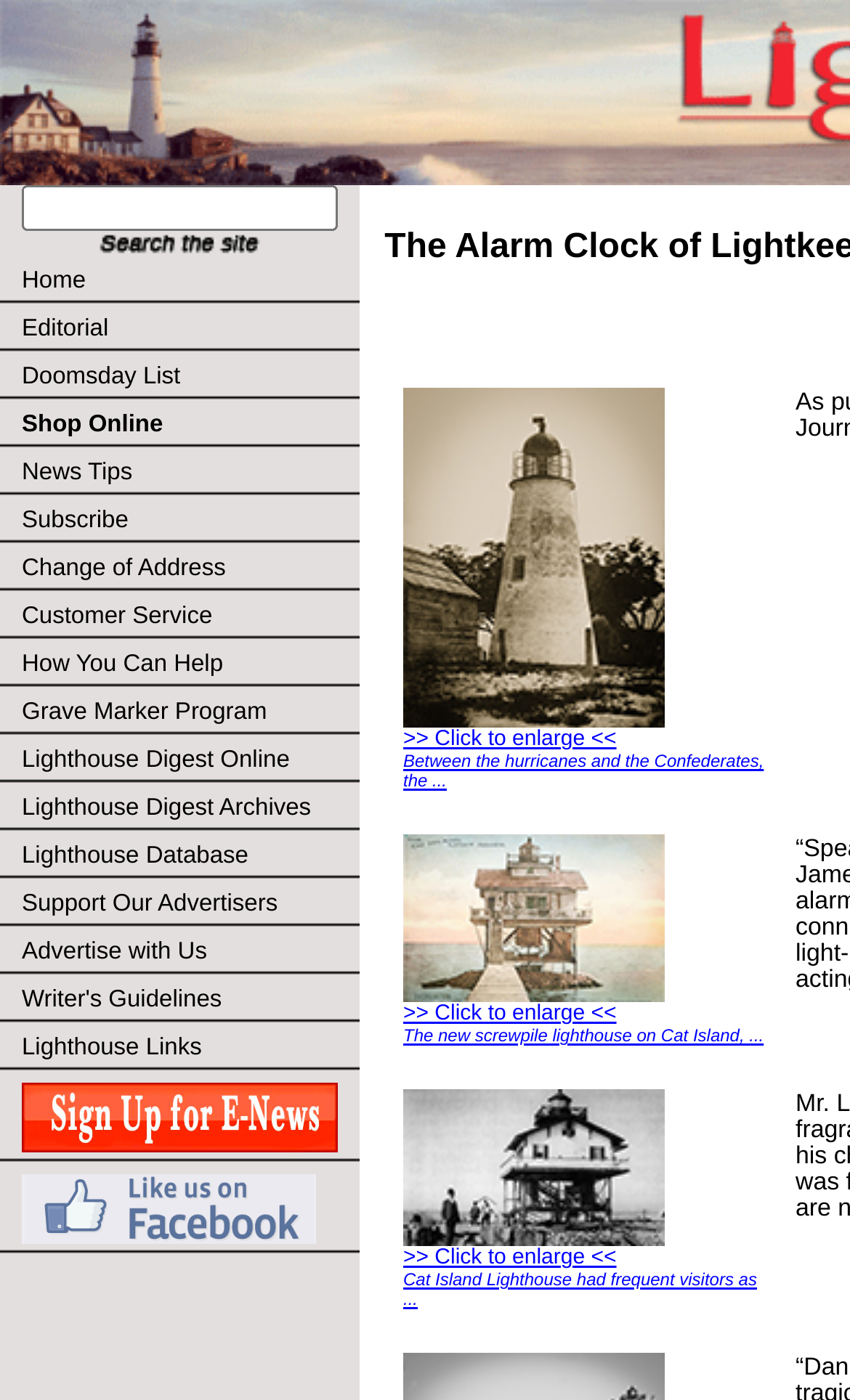How many images are on the webpage?
Answer with a single word or short phrase according to what you see in the image.

5